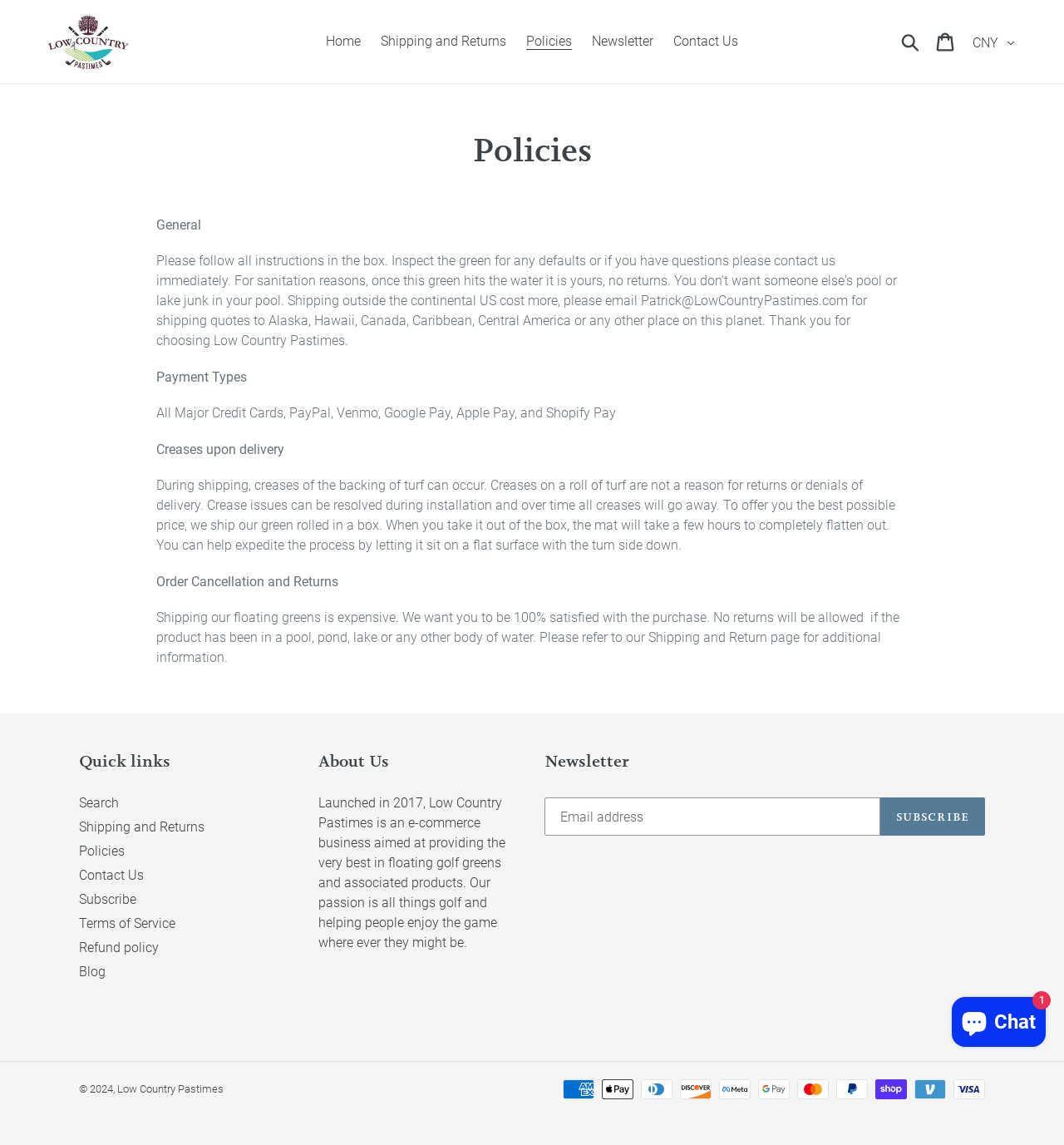Identify the bounding box coordinates for the element you need to click to achieve the following task: "Contact us". The coordinates must be four float values ranging from 0 to 1, formatted as [left, top, right, bottom].

[0.625, 0.025, 0.702, 0.047]